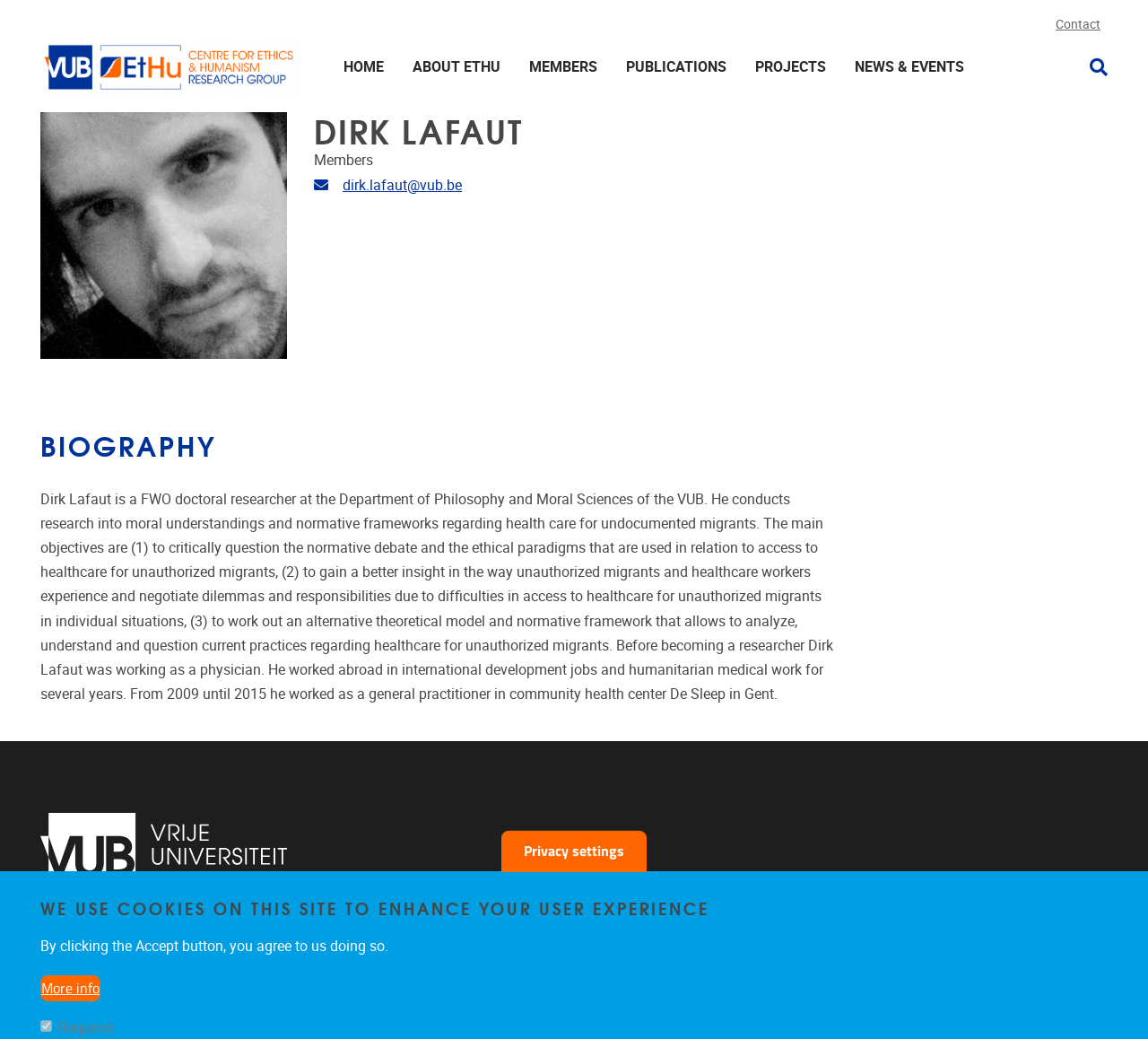What is the researcher's name?
Respond to the question with a well-detailed and thorough answer.

The researcher's name is mentioned in the heading 'DIRK LAFAUT' and also in the biography section, which provides more information about the researcher.